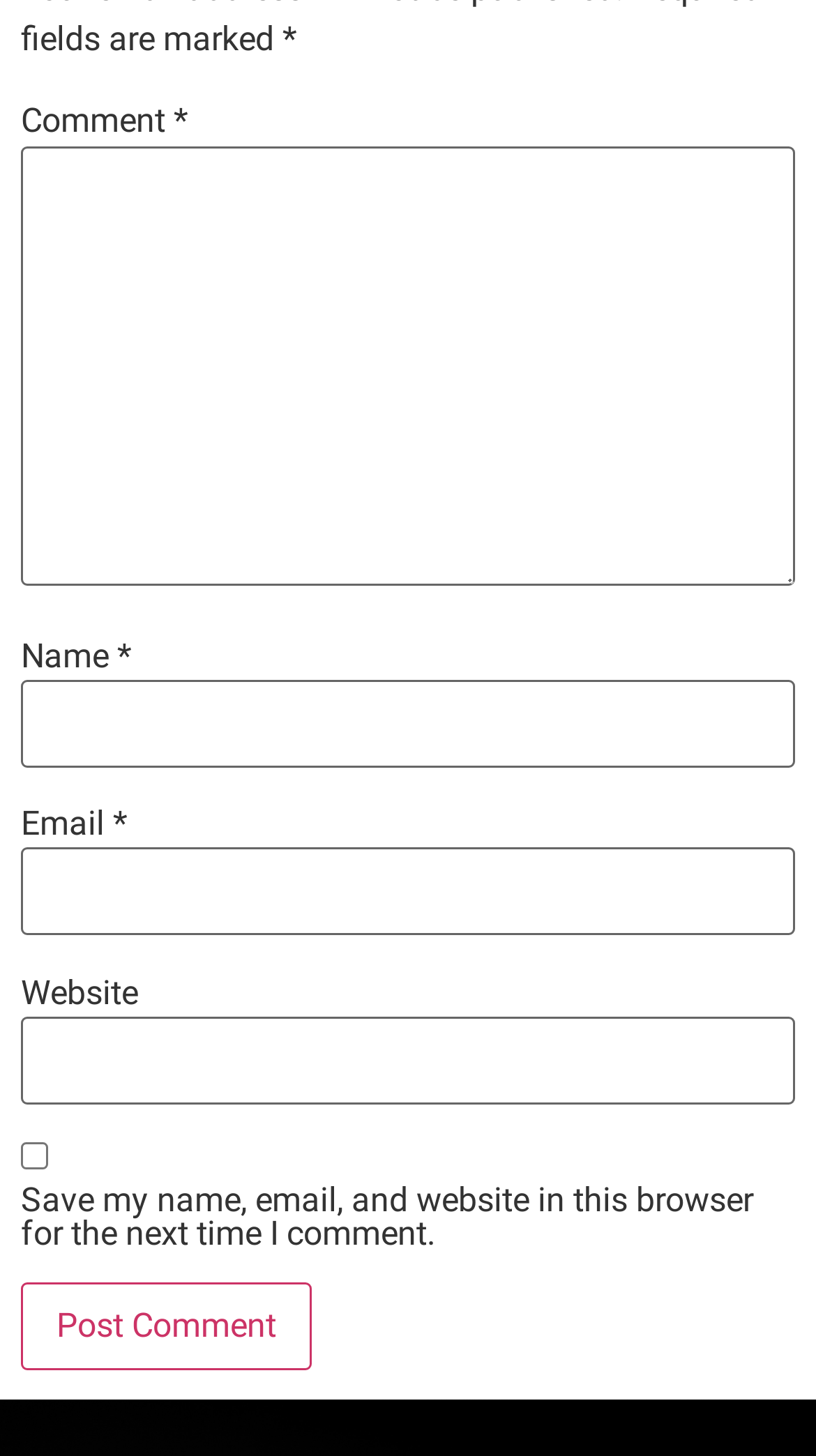What is the label of the first input field?
Please elaborate on the answer to the question with detailed information.

The first input field is labeled 'Comment' and is accompanied by a '*' symbol, indicating that it is a required field.